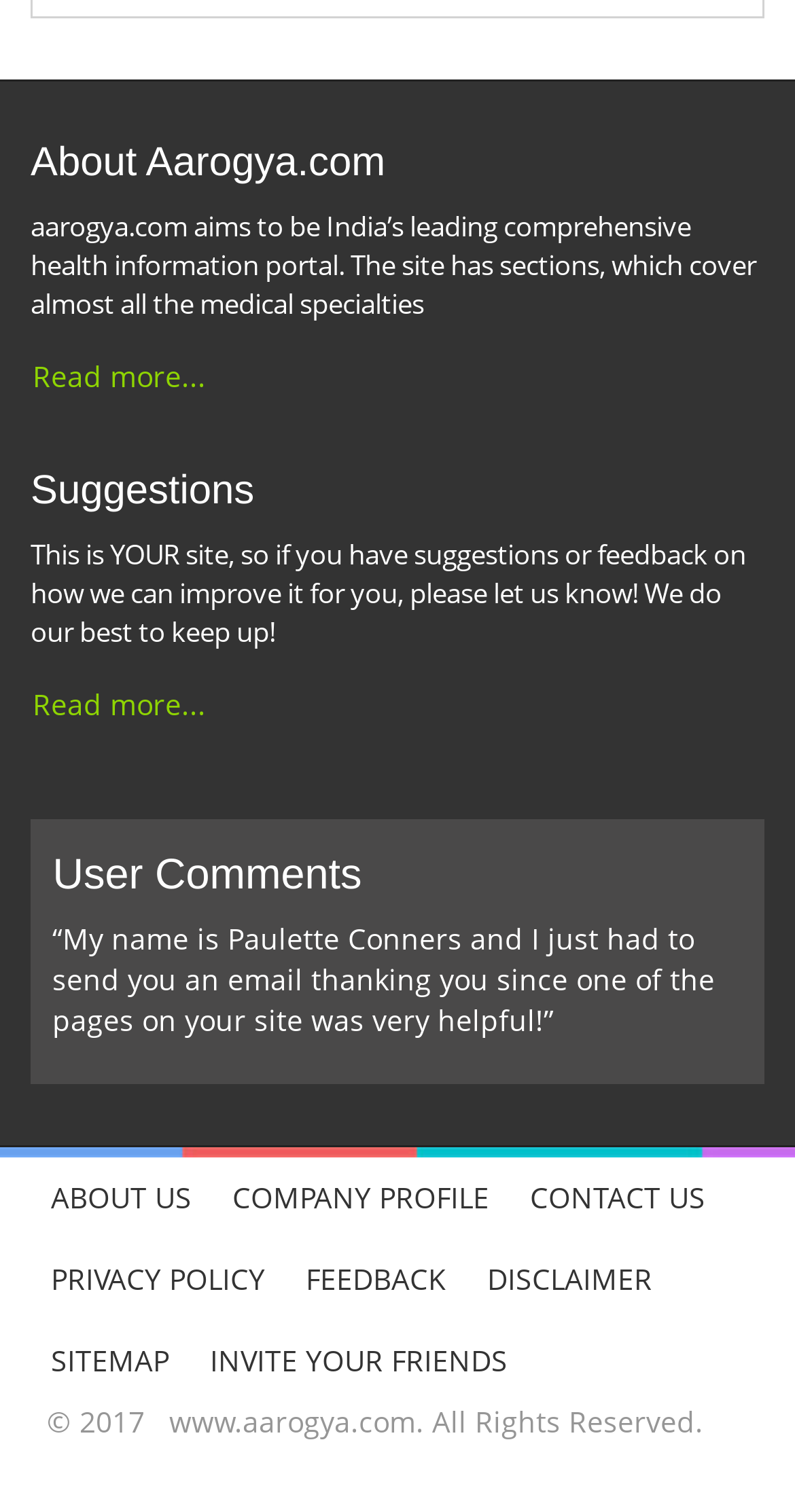Locate and provide the bounding box coordinates for the HTML element that matches this description: "Read more...".

[0.038, 0.228, 0.262, 0.271]